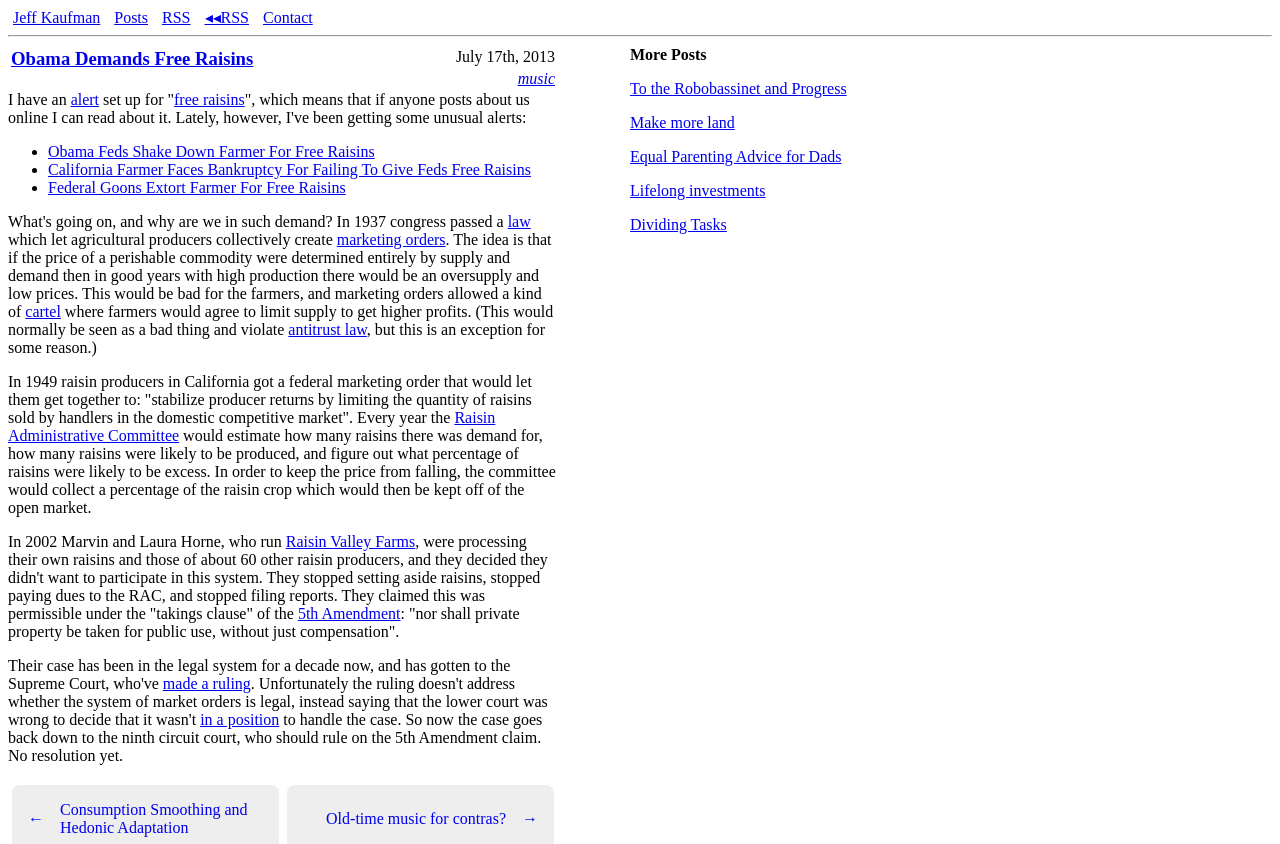What is the purpose of the Raisin Administrative Committee?
Provide an in-depth and detailed answer to the question.

The Raisin Administrative Committee is responsible for estimating the demand for raisins, the production of raisins, and figuring out the excess raisins to be kept off the open market in order to stabilize producer returns, as mentioned in the webpage.